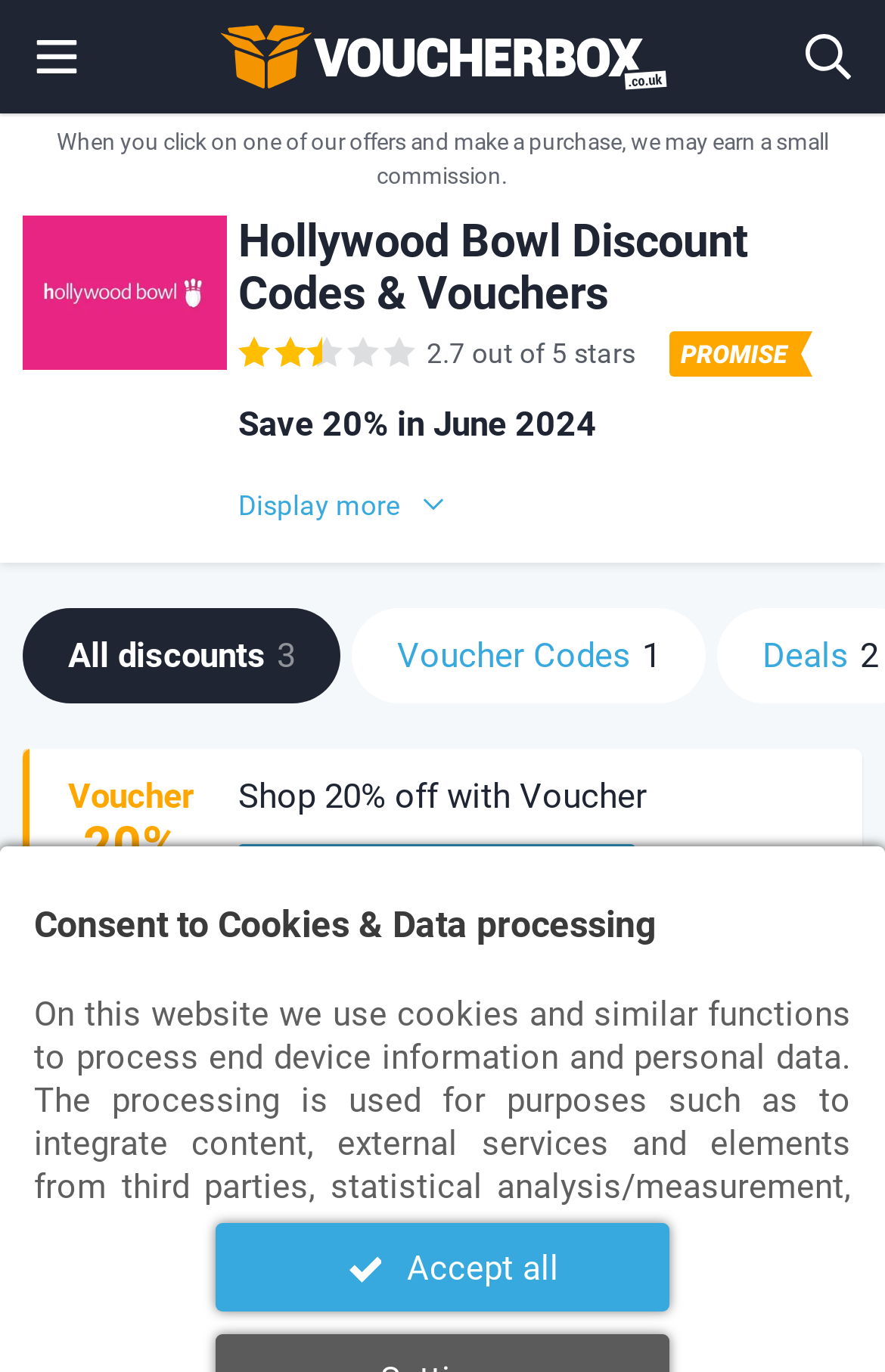Highlight the bounding box coordinates of the region I should click on to meet the following instruction: "View Hollywood Bowl discount codes".

[0.269, 0.157, 0.974, 0.233]